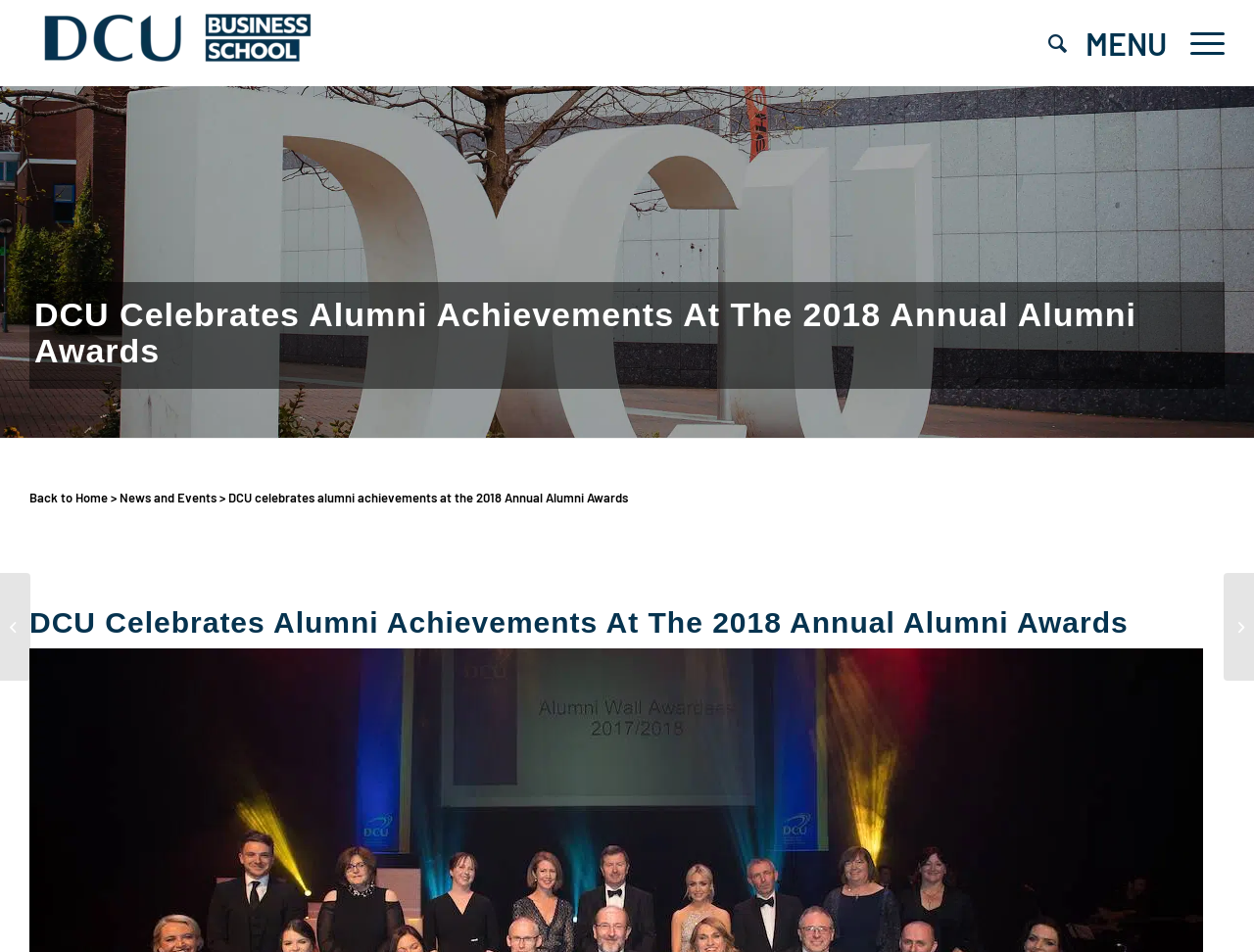Answer the question briefly using a single word or phrase: 
What is the text of the heading below the 'Back to Home' link?

DCU Celebrates Alumni Achievements At The 2018 Annual Alumni Awards